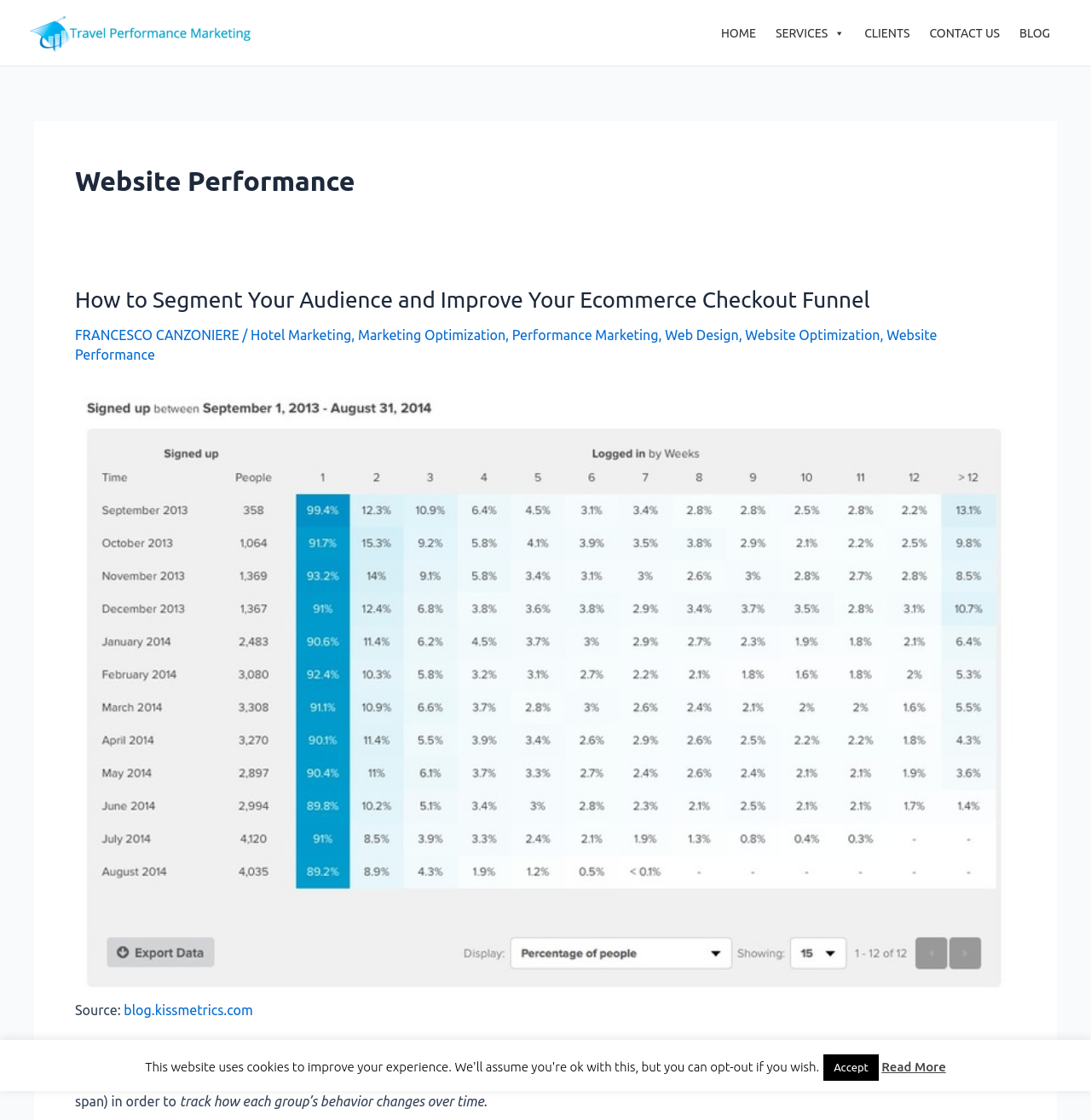What is the topic of the blog post?
Using the details shown in the screenshot, provide a comprehensive answer to the question.

The topic of the blog post can be found in the subheading 'How to Segment Your Audience and Improve Your Ecommerce Checkout Funnel', which is under the main heading 'Website Performance'.